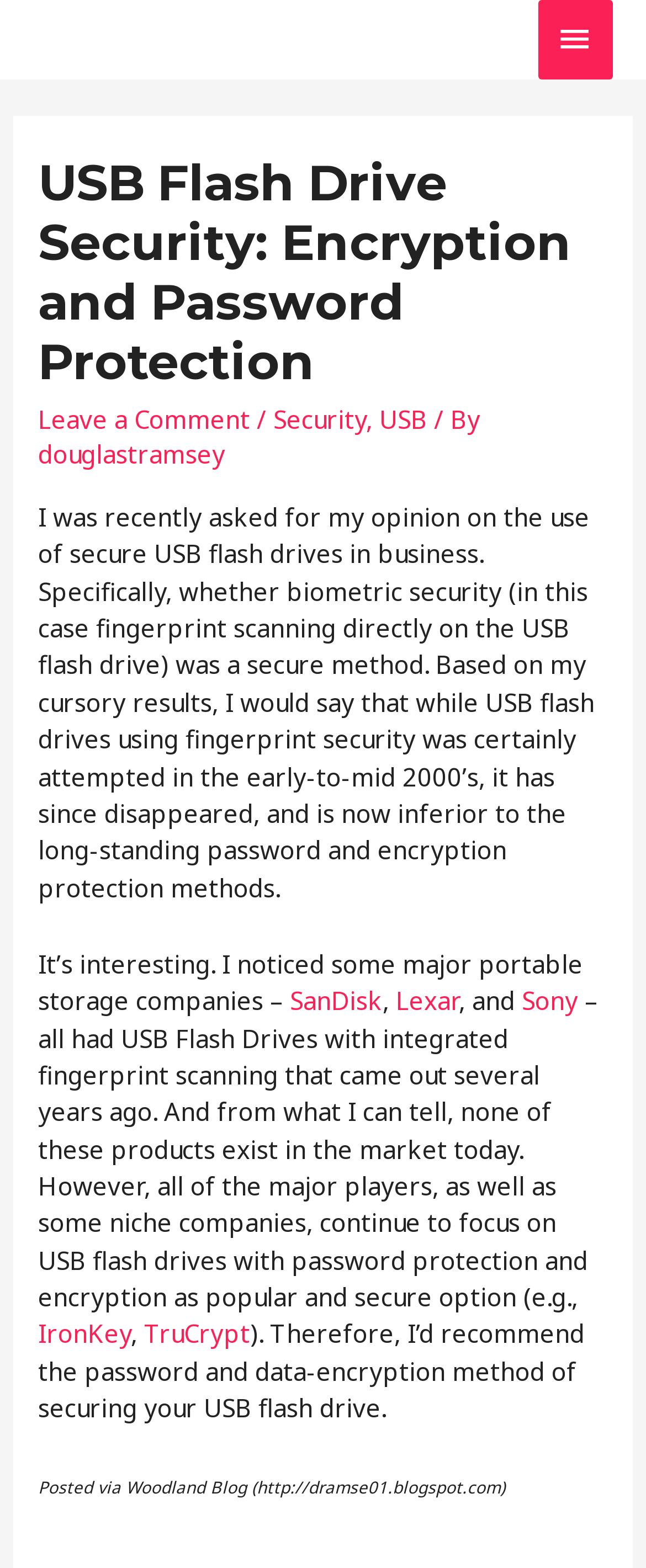Based on the description "Sony", find the bounding box of the specified UI element.

[0.808, 0.627, 0.895, 0.649]